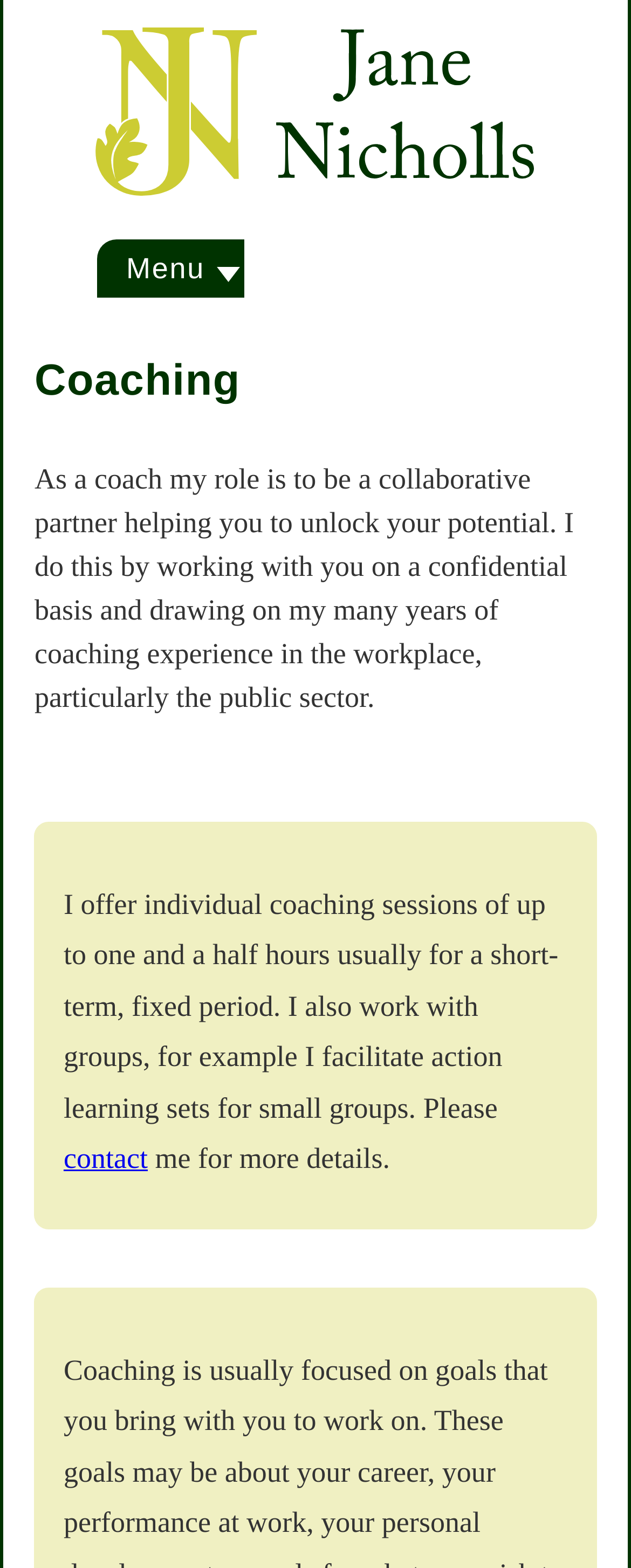What is the role of the coach?
Answer the question with just one word or phrase using the image.

Collaborative partner